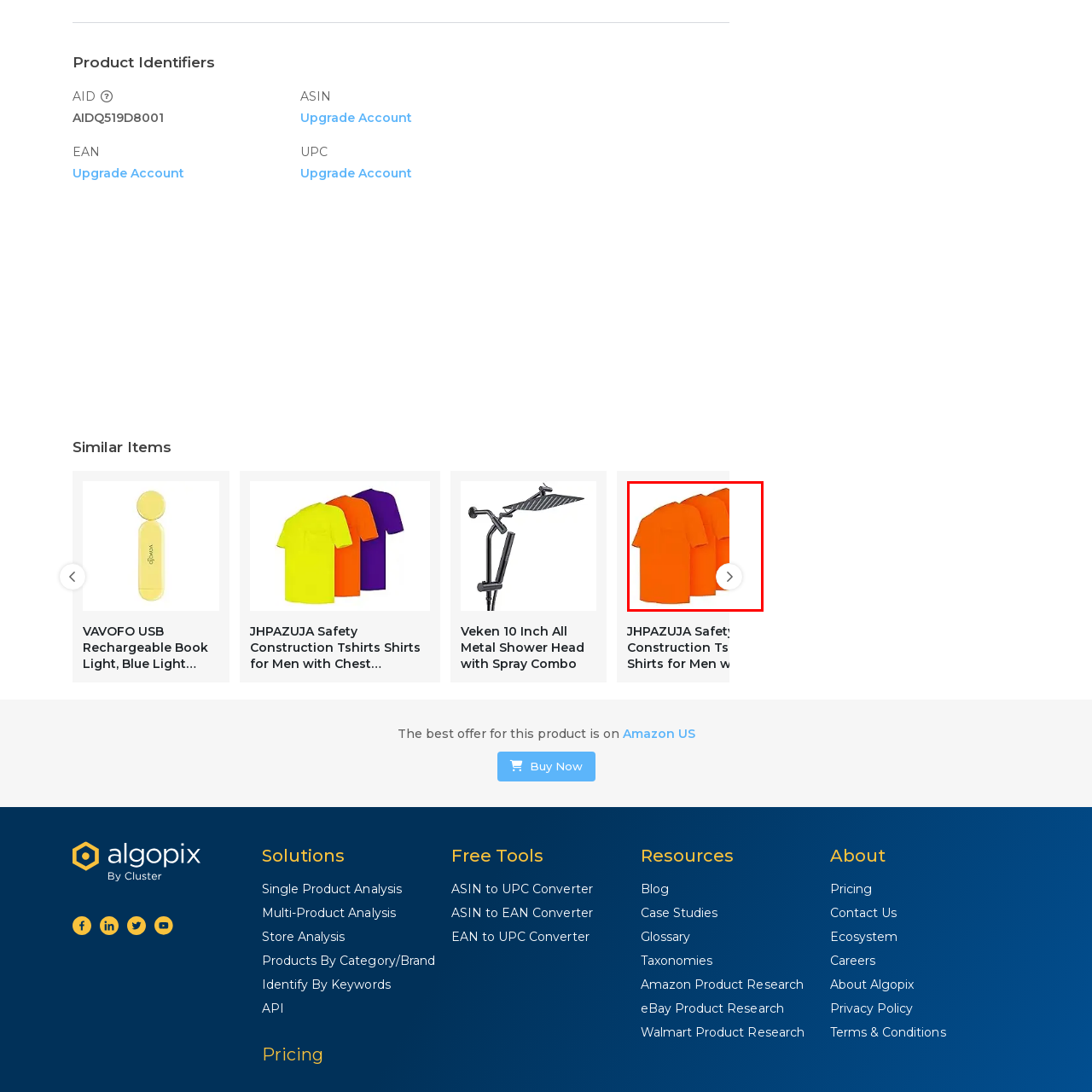What is the purpose of the chest pocket on the shirts?
Examine the image highlighted by the red bounding box and answer briefly with one word or a short phrase.

Added convenience